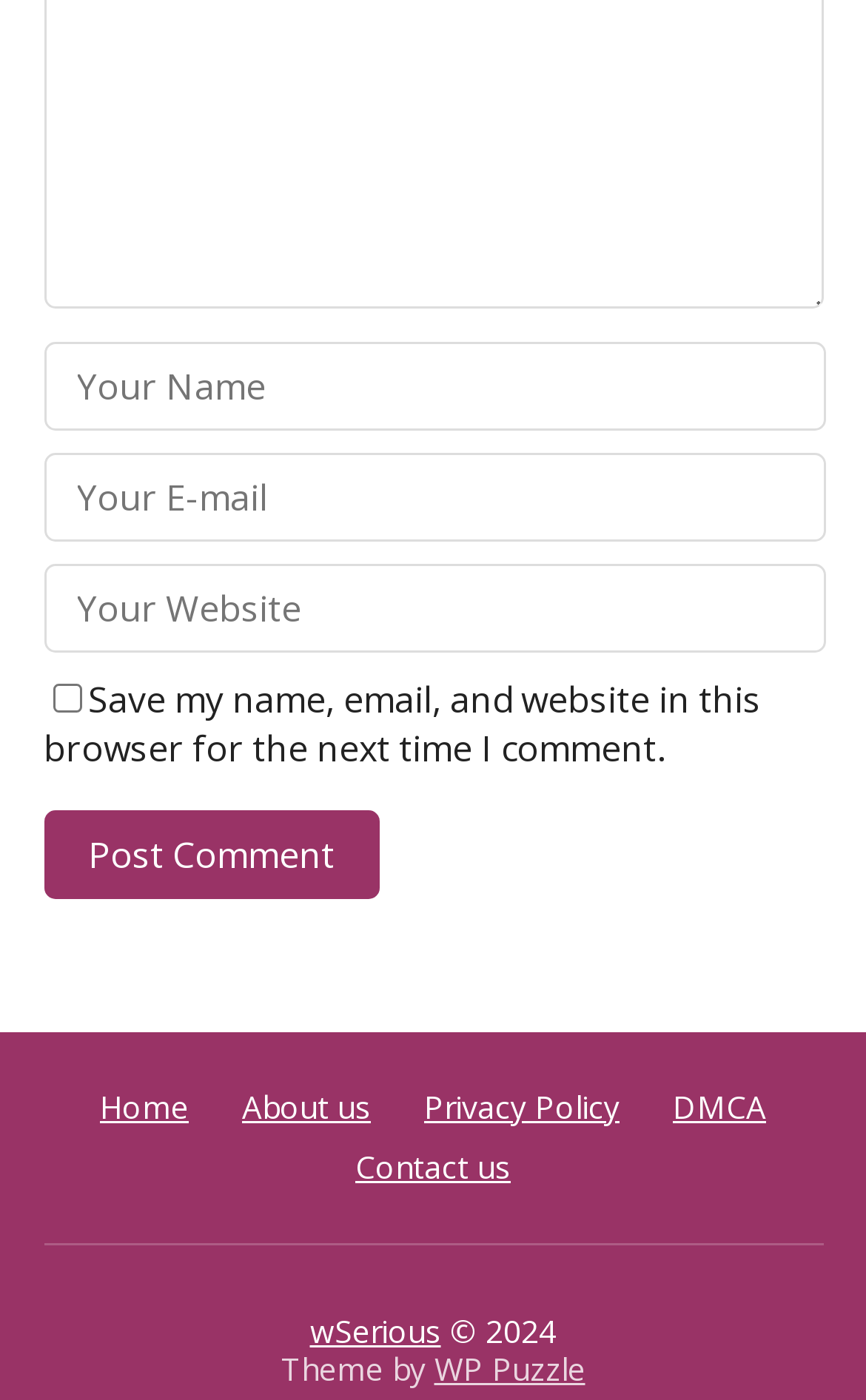Using the element description provided, determine the bounding box coordinates in the format (top-left x, top-left y, bottom-right x, bottom-right y). Ensure that all values are floating point numbers between 0 and 1. Element description: DMCA

[0.777, 0.775, 0.885, 0.805]